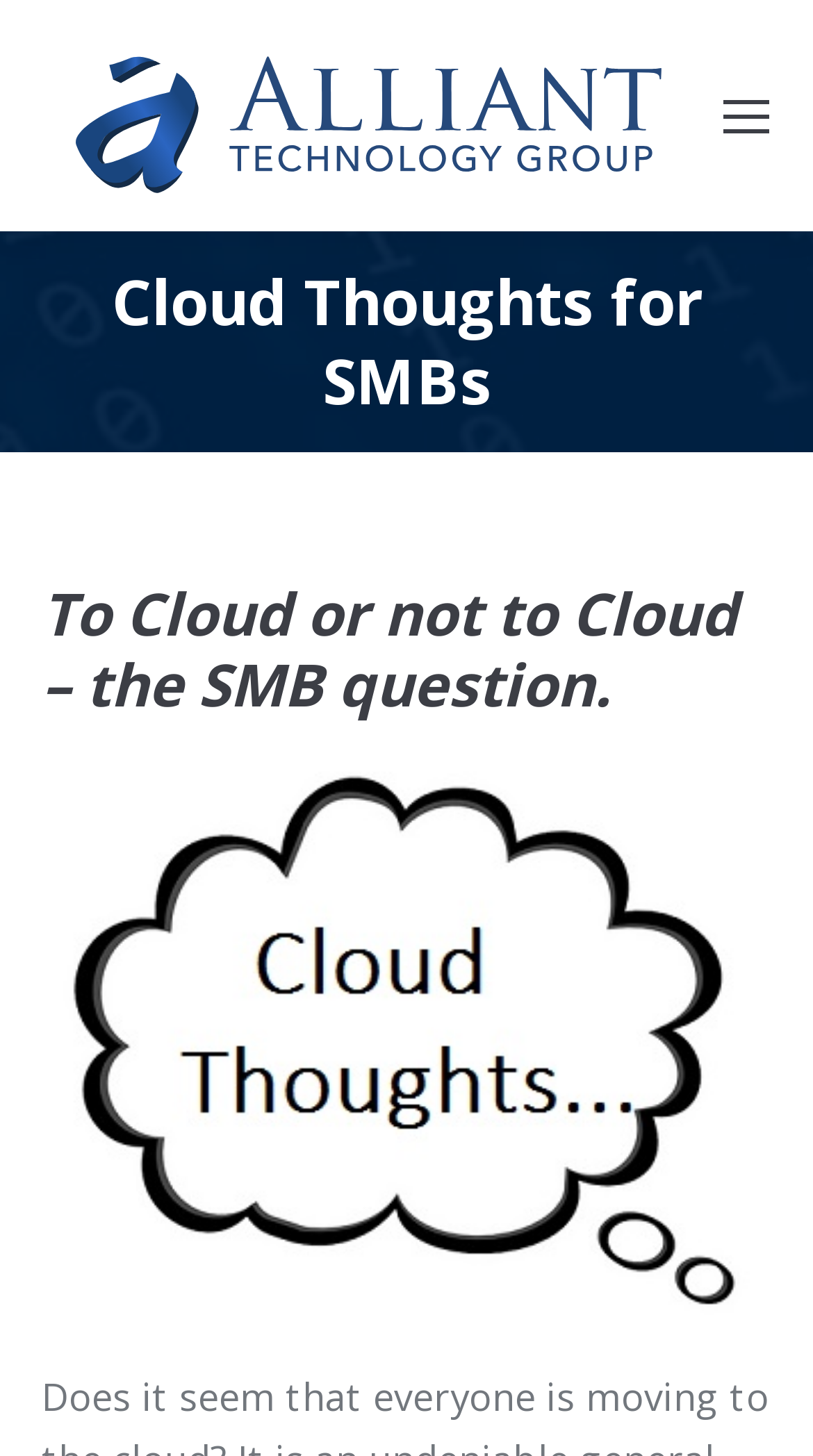Give a detailed explanation of the elements present on the webpage.

The webpage is about "Cloud Thoughts for SMBs" and appears to be a blog post or article from Alliant Technology Group. At the top left corner, there is a link to "Alliant Technology Group" accompanied by an image of the company's logo. Next to it, on the top right corner, is a link to a "Mobile menu icon". 

Below the logo, there is a heading that reads "Cloud Thoughts for SMBs" followed by a subheading "To Cloud or not to Cloud – the SMB question." This subheading is positioned roughly in the middle of the page, vertically. 

Below the subheading, there is a large image that takes up most of the page's width, with a caption "Is cloud computing best for your business?" The image seems to be the main visual element of the page.

At the very bottom right corner of the page, there is a link to "Go to Top" accompanied by a small image. There is also a tiny image at the top left corner of the page, but its purpose is unclear.

Overall, the page has a simple layout with a clear hierarchy of headings and a prominent image.